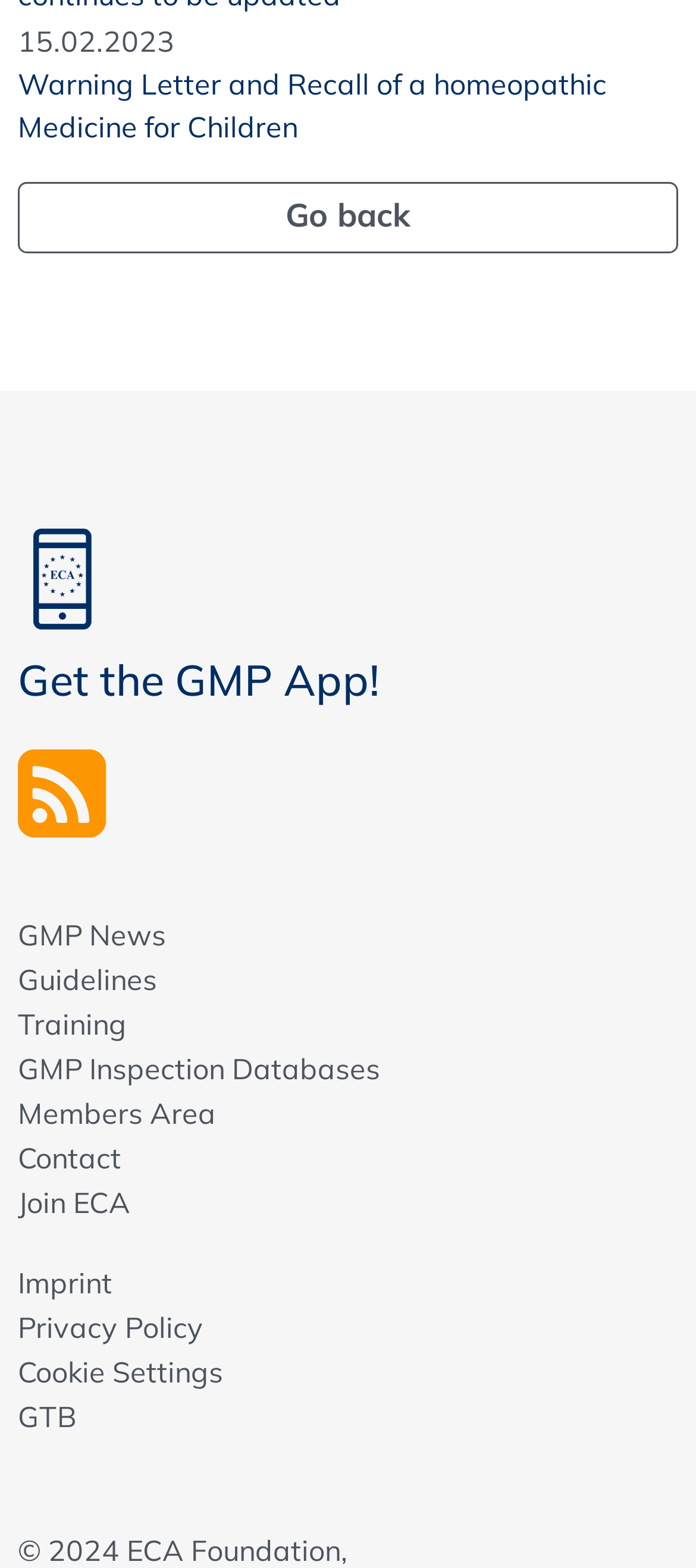Specify the bounding box coordinates of the element's region that should be clicked to achieve the following instruction: "View the warning letter and recall of a homeopathic medicine for children". The bounding box coordinates consist of four float numbers between 0 and 1, in the format [left, top, right, bottom].

[0.026, 0.039, 0.974, 0.094]